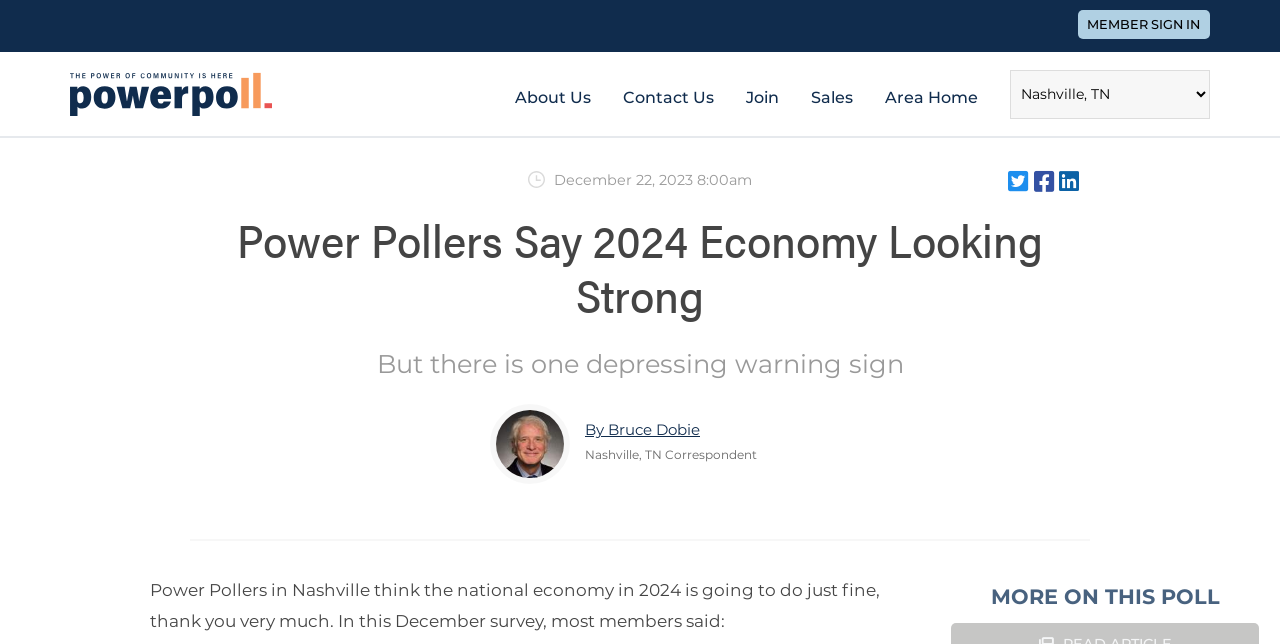Provide the bounding box coordinates of the HTML element described as: "By Bruce Dobie". The bounding box coordinates should be four float numbers between 0 and 1, i.e., [left, top, right, bottom].

[0.457, 0.653, 0.547, 0.682]